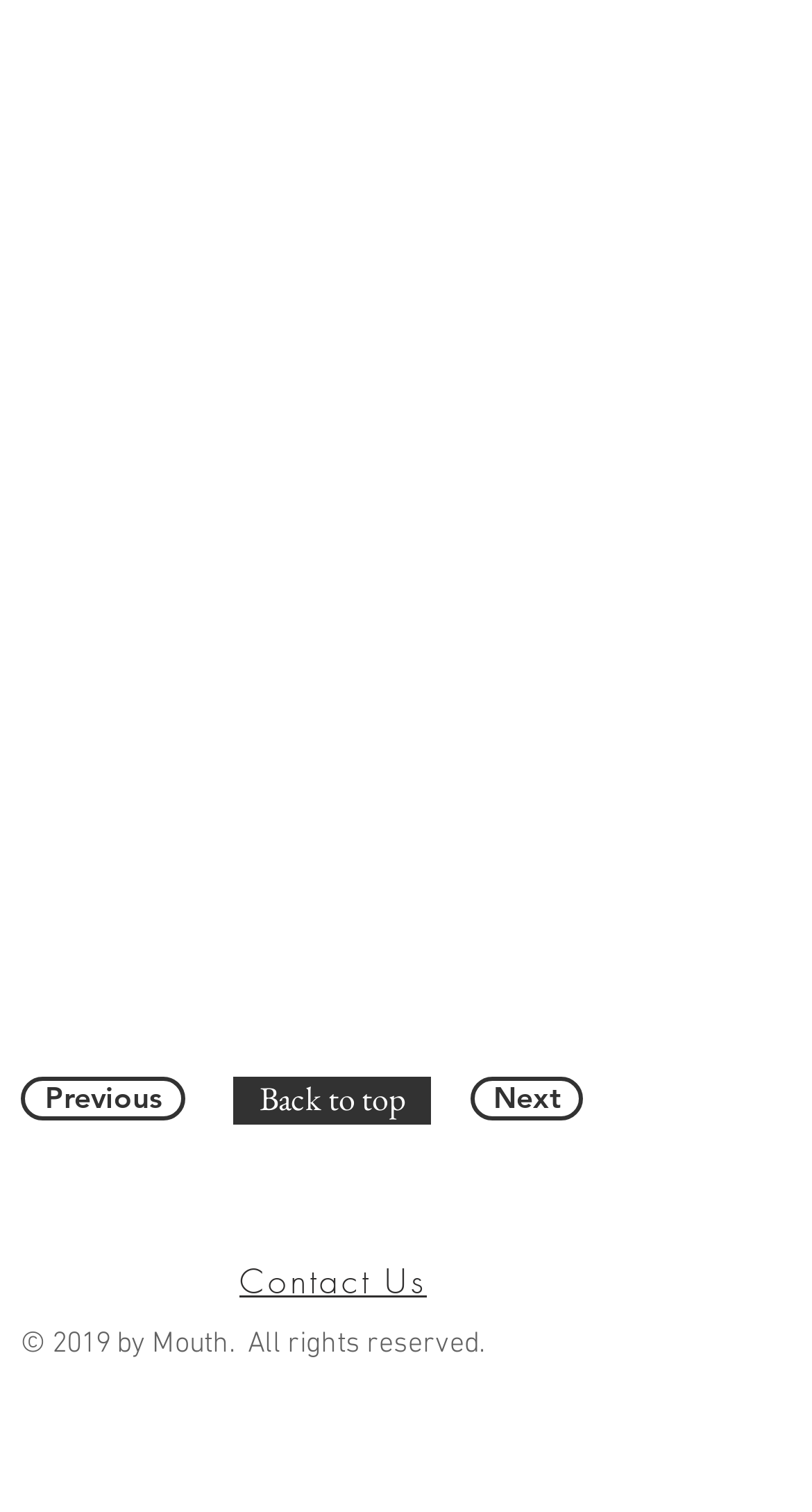Please indicate the bounding box coordinates for the clickable area to complete the following task: "go to next page". The coordinates should be specified as four float numbers between 0 and 1, i.e., [left, top, right, bottom].

[0.579, 0.712, 0.718, 0.741]